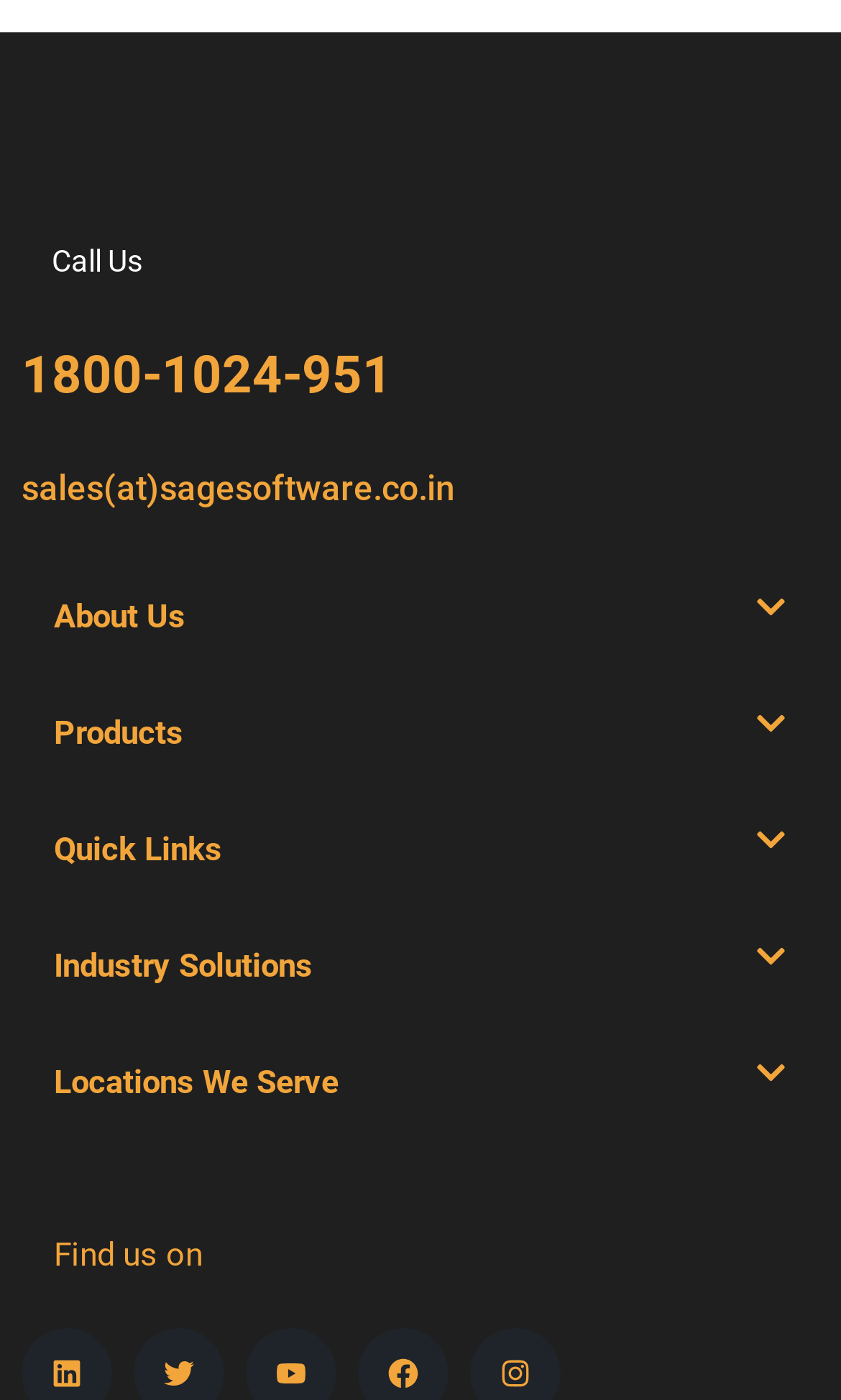Use the information in the screenshot to answer the question comprehensively: What are the main categories?

The main categories can be found in the middle of the webpage, where there are five buttons with these labels. These buttons seem to be expandable, suggesting that they lead to more information about each category.